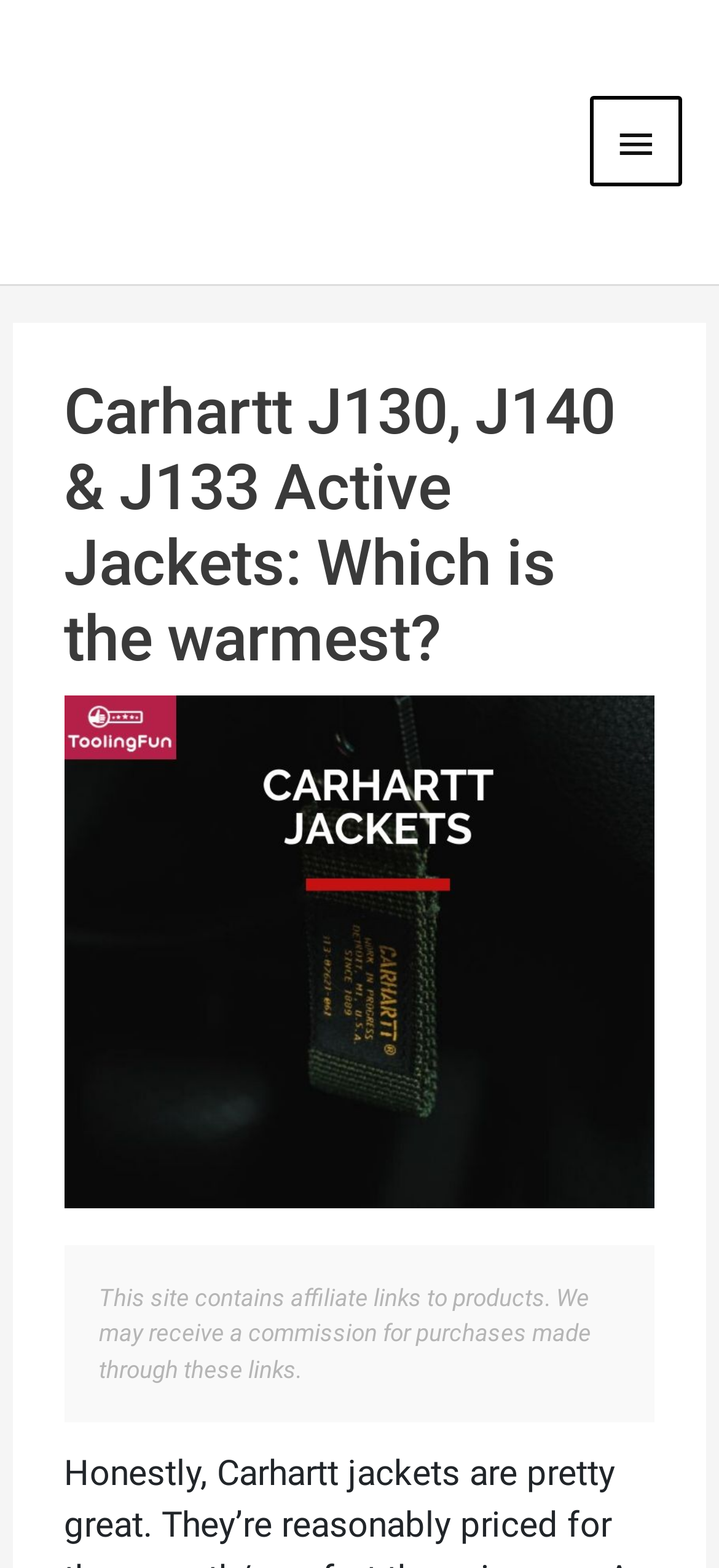Provide a thorough and detailed response to the question by examining the image: 
What type of content is on this webpage?

Based on the structure and content of the webpage, it appears to be an article that provides information and comparison about Carhartt jackets, which suggests that the type of content on this webpage is an article.